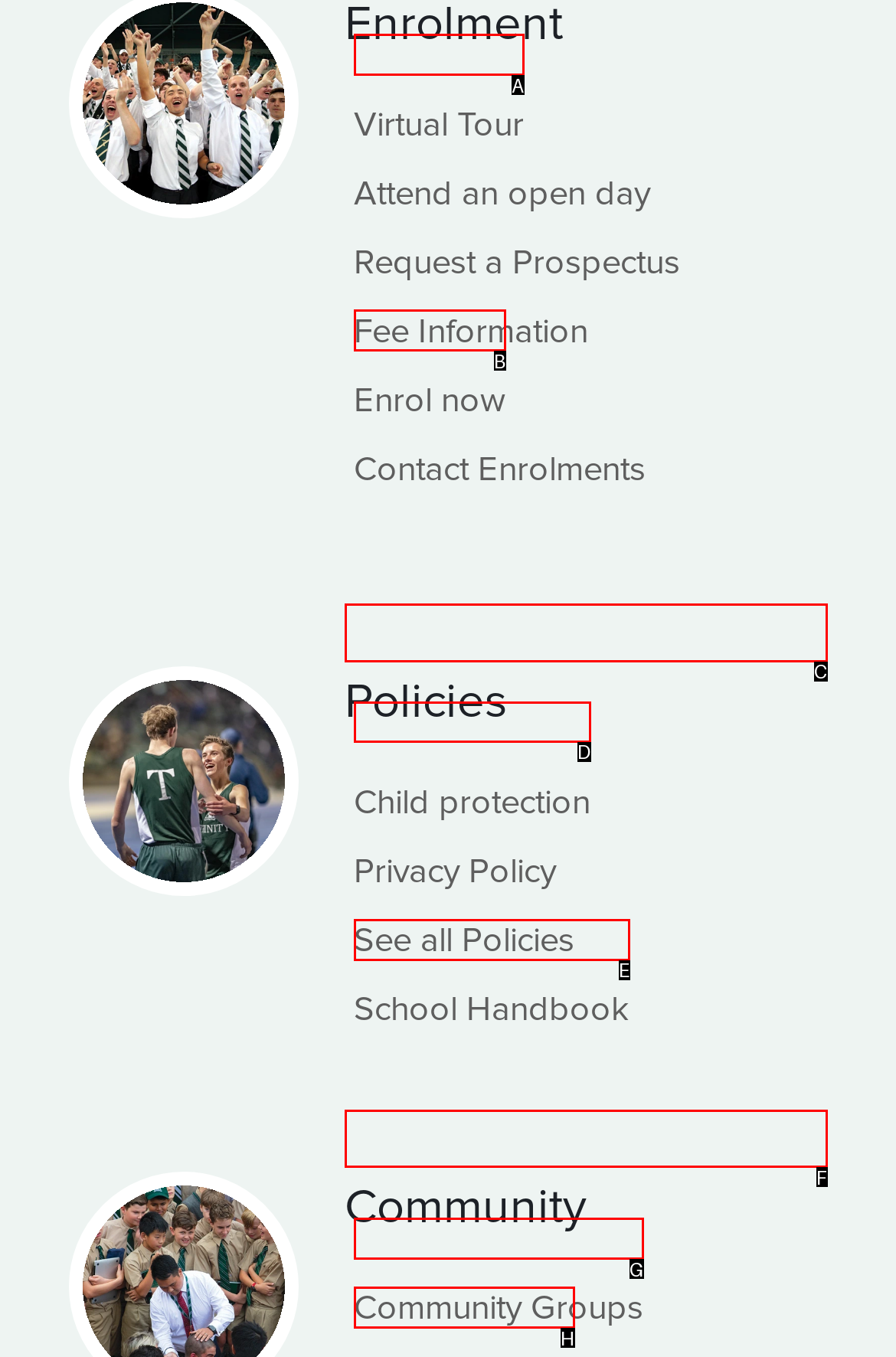Select the correct HTML element to complete the following task: Read child protection policy
Provide the letter of the choice directly from the given options.

D